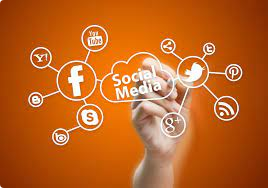Present a detailed portrayal of the image.

The image illustrates a hand reaching out to create or connect with various social media icons, set against a vibrant orange background. Prominent in the center is a cloud containing the words "Social Media," surrounded by recognizable logos from platforms such as Facebook, Twitter, YouTube, and others. This visual representation emphasizes the interconnectedness of social media in today's digital landscape, highlighting its importance for communication, marketing, and engagement. The image captures the essence of modern connectivity and the role social media plays in shaping conversations and interactions in both personal and professional spheres.